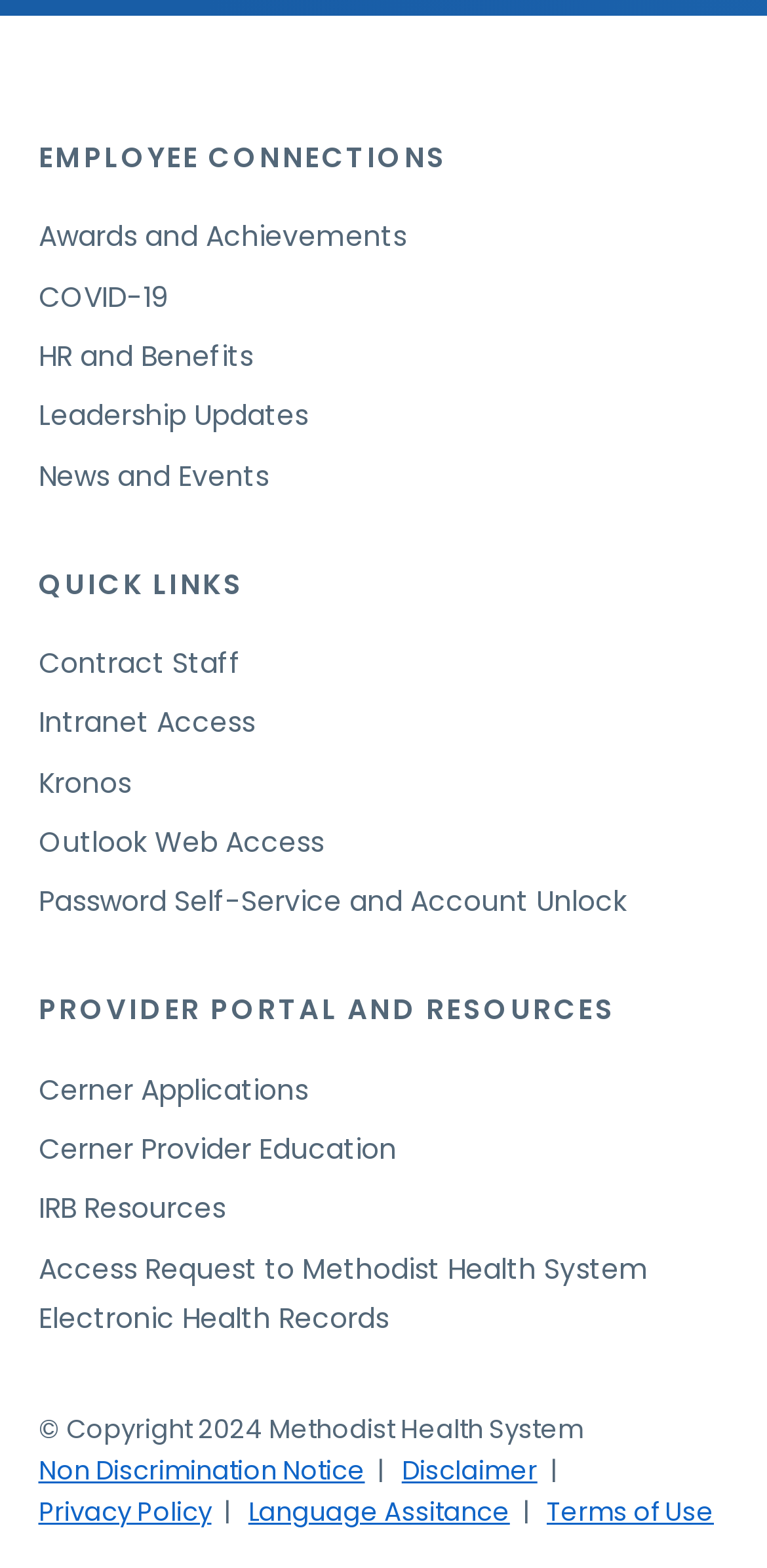How many links are under 'PROVIDER PORTAL AND RESOURCES'?
We need a detailed and meticulous answer to the question.

I counted the links under the 'PROVIDER PORTAL AND RESOURCES' heading and found four links: 'PROVIDER PORTAL AND RESOURCES', 'Cerner Applications', 'Cerner Provider Education', and 'IRB Resources'.